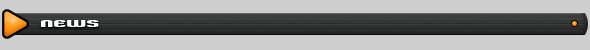What is the purpose of the orange arrow?
Refer to the image and answer the question using a single word or phrase.

Clickable element or dropdown menu